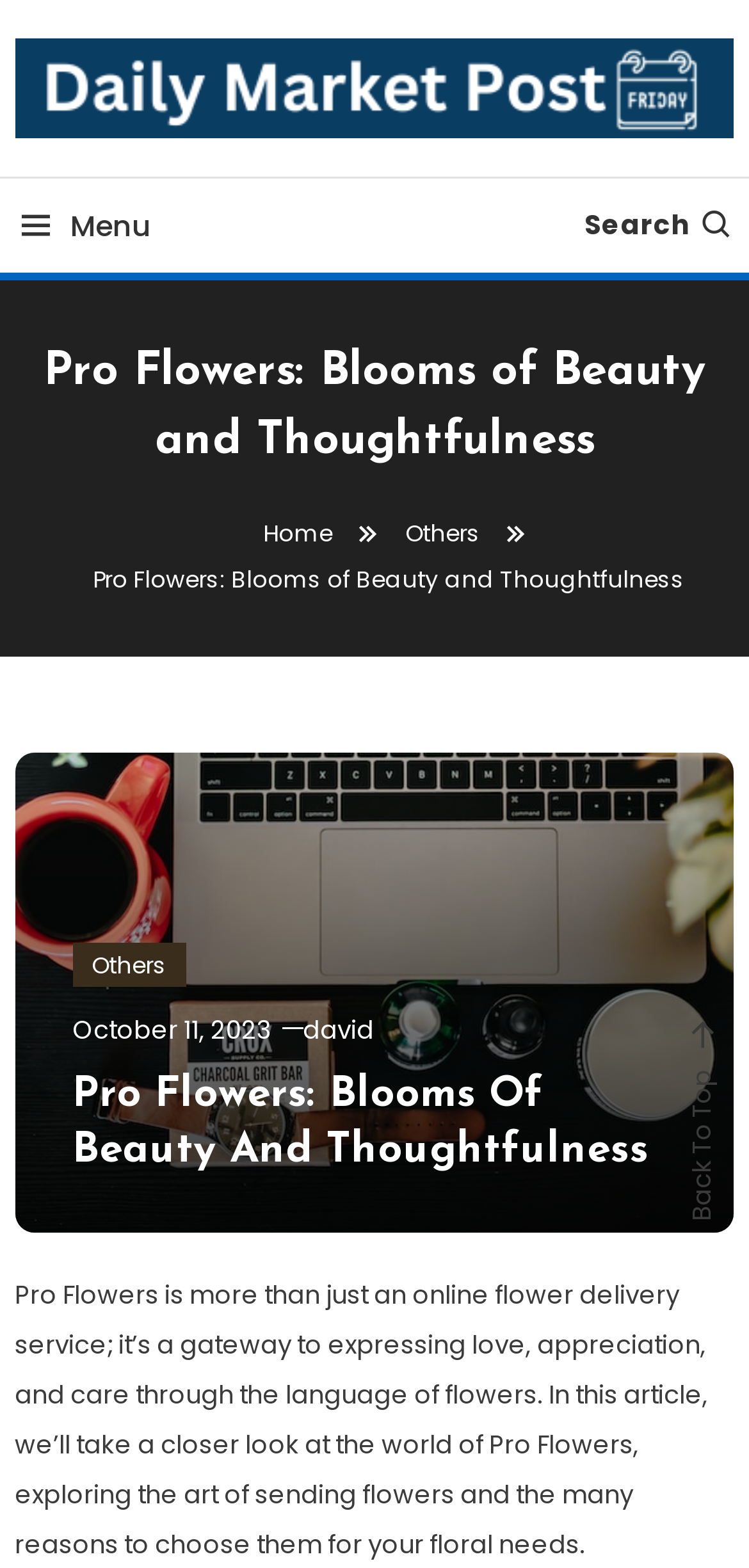What is the purpose of the 'Back To Top' button?
Based on the image, give a concise answer in the form of a single word or short phrase.

To scroll back to the top of the page